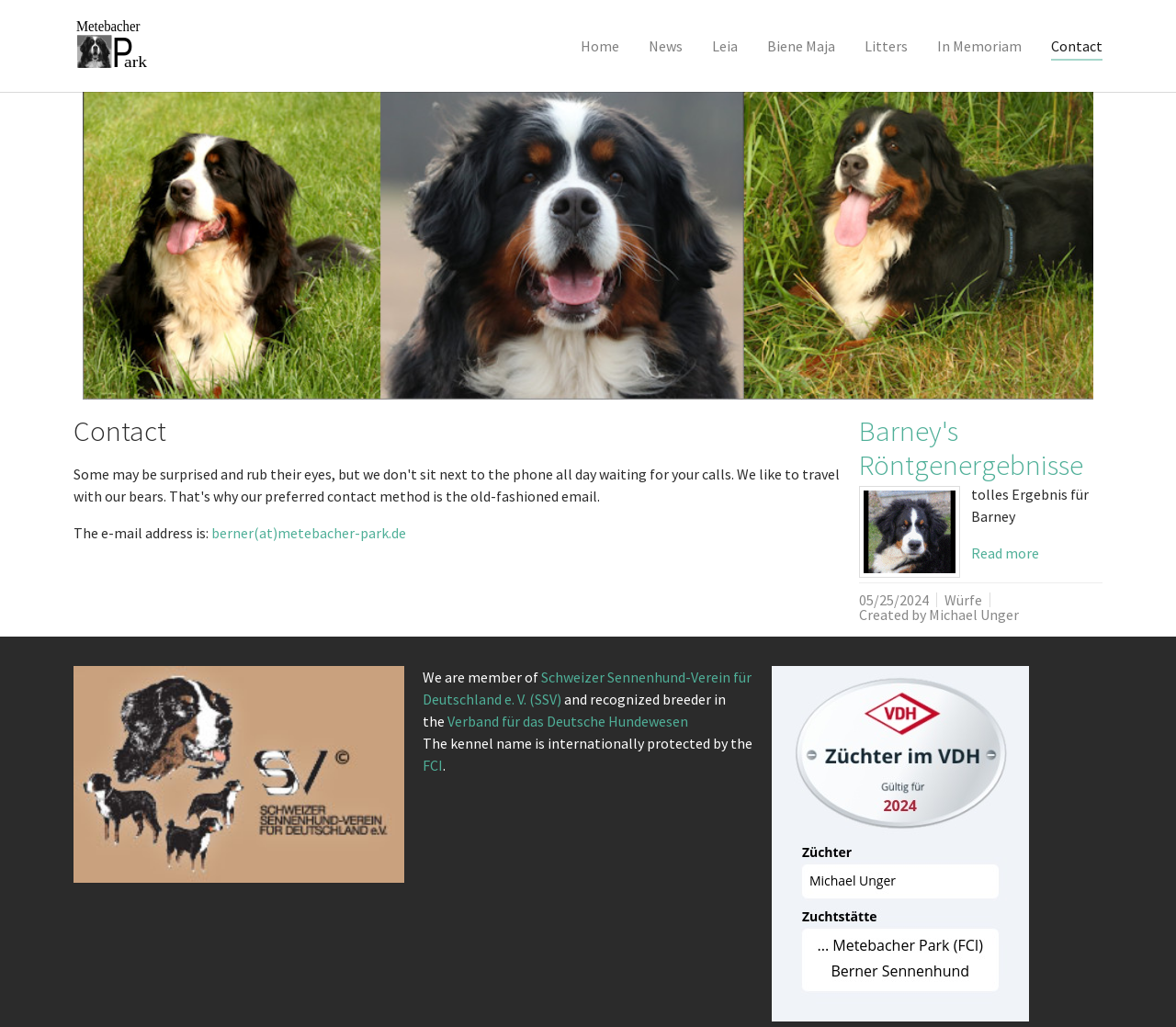Find the bounding box coordinates of the clickable element required to execute the following instruction: "Open the email link". Provide the coordinates as four float numbers between 0 and 1, i.e., [left, top, right, bottom].

[0.18, 0.51, 0.345, 0.528]